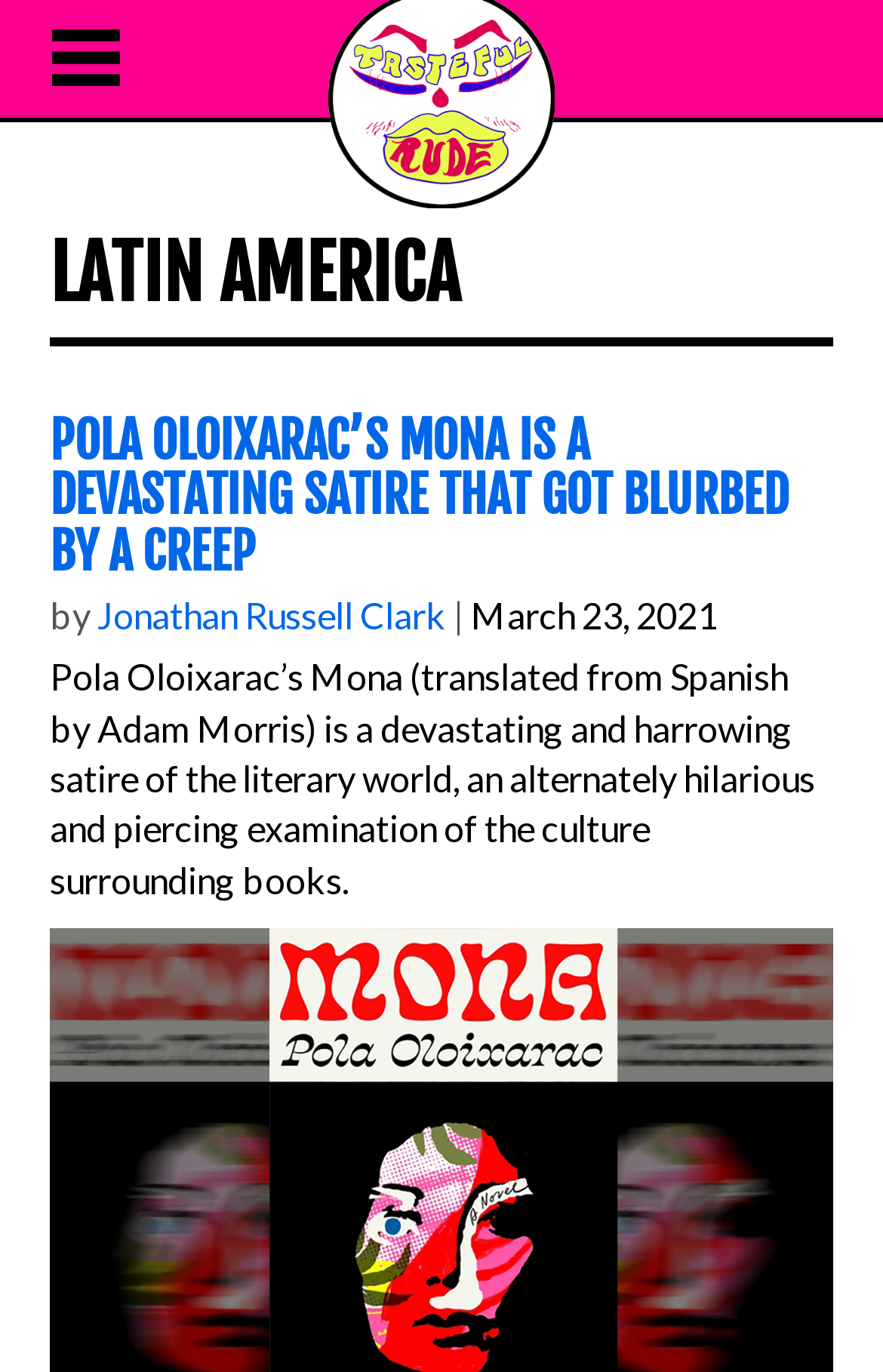Generate a thorough caption detailing the webpage content.

The webpage appears to be an article archive page, specifically focused on Latin America. At the top-left corner, there is a small image. Below the image, there is a link to the website's main page, "tasteful rude", positioned roughly in the middle of the top section of the page.

The main content of the page is divided into sections, with headings and articles listed below. The first heading, "LATIN AMERICA", is displayed prominently across the top of the page. Below this heading, there is a subheading, "POLA OLOIXARAC’S MONA IS A DEVASTATING SATIRE THAT GOT BLURBED BY A CREEP", which is also a link to the article. This subheading is followed by the author's name, "Jonathan Russell Clark", and the publication date, "March 23, 2021", separated by a vertical bar.

The article's summary or introduction is displayed below the author and publication information, spanning almost the entire width of the page. The text describes Pola Oloixarac's book "Mona" as a devastating and harrowing satire of the literary world, examining the culture surrounding books.